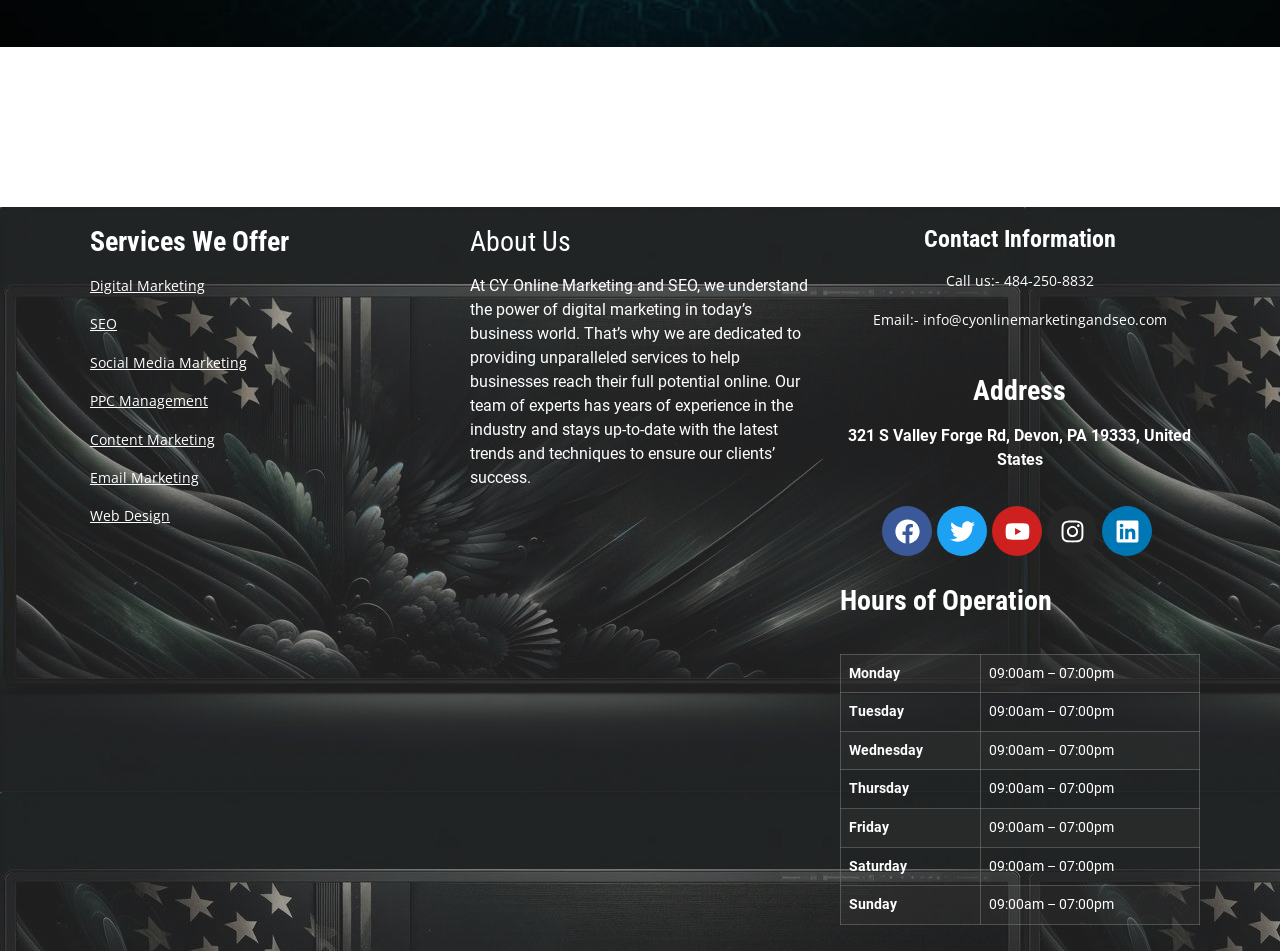Predict the bounding box coordinates of the area that should be clicked to accomplish the following instruction: "Click on Digital Marketing". The bounding box coordinates should consist of four float numbers between 0 and 1, i.e., [left, top, right, bottom].

[0.07, 0.29, 0.16, 0.31]